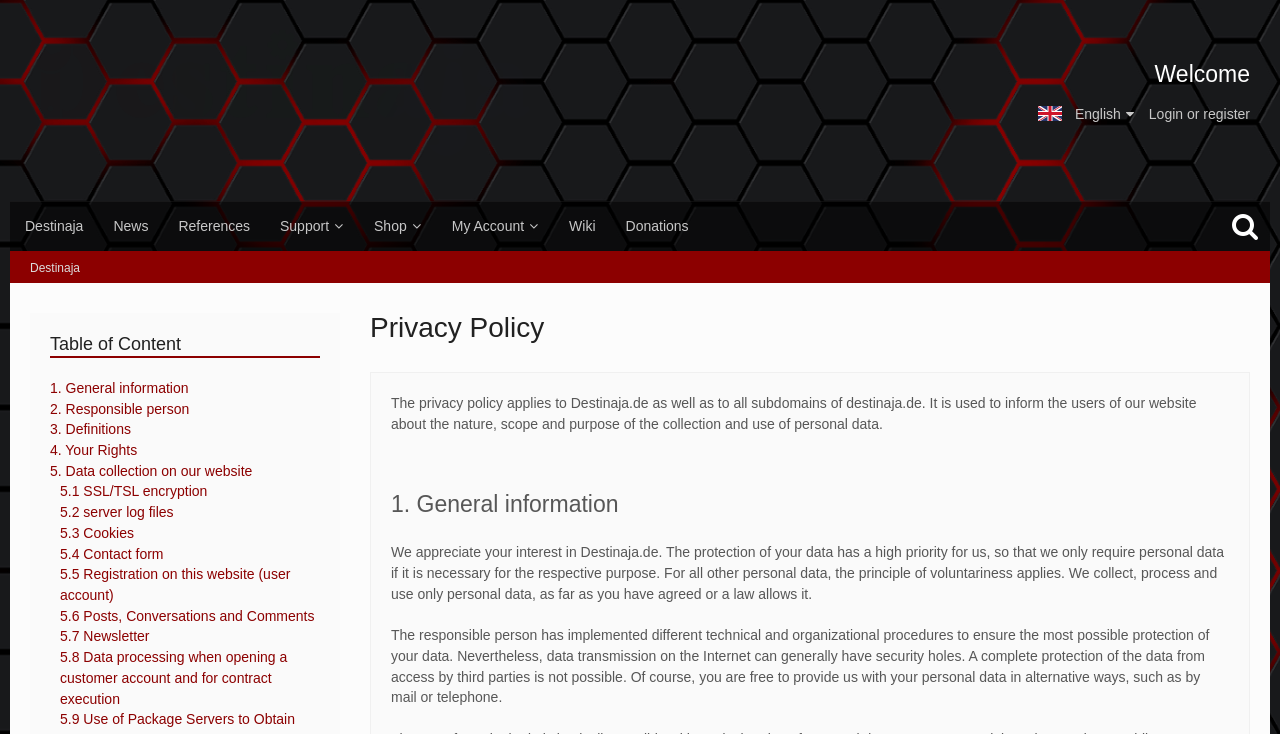Could you please study the image and provide a detailed answer to the question:
How many sections are there in the privacy policy?

The privacy policy section is located in the middle of the webpage, and it contains five sections: '1. General information', '2. Responsible person', '3. Definitions', '4. Your Rights', and '5. Data collection on our website'.